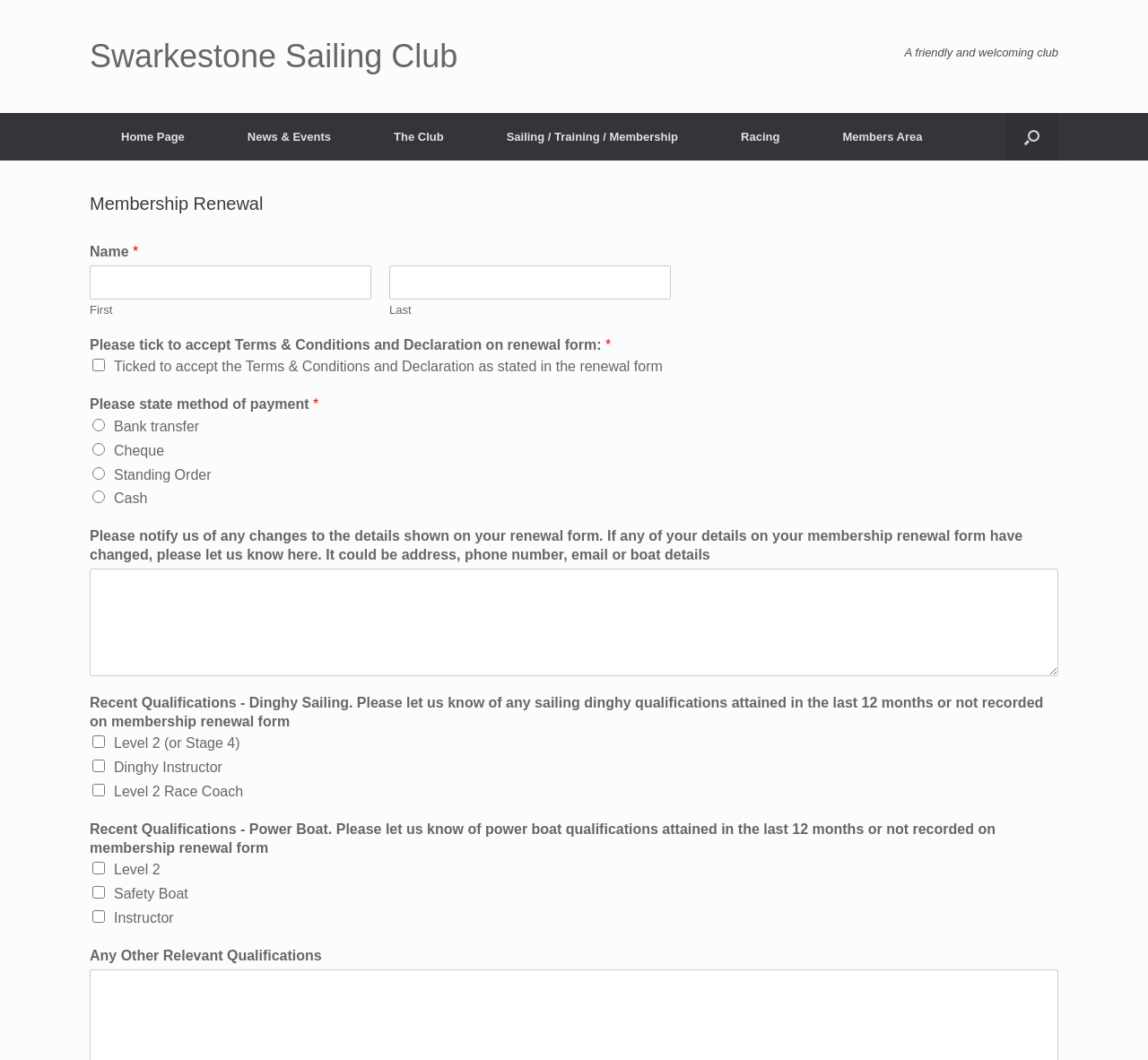Please look at the image and answer the question with a detailed explanation: What is the purpose of the checkbox 'Ticked to accept the Terms & Conditions and Declaration as stated in the renewal form'?

The checkbox 'Ticked to accept the Terms & Conditions and Declaration as stated in the renewal form' is located below the 'Name' and 'Last' textboxes, and its purpose is to allow users to accept the Terms & Conditions and Declaration as stated in the renewal form.